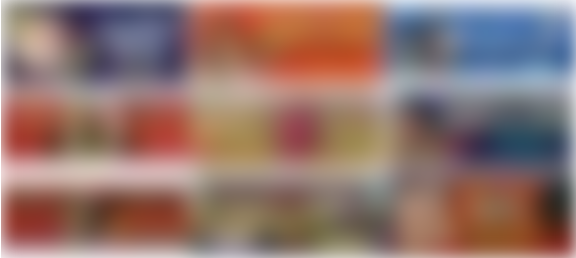Where do home winemakers purchase grapes with similar labels?
Please provide a detailed and comprehensive answer to the question.

According to the caption, home winemakers across the United States and Canada continue to purchase grapes in similar, eye-catching designs, which implies that they buy these grapes in these two countries.